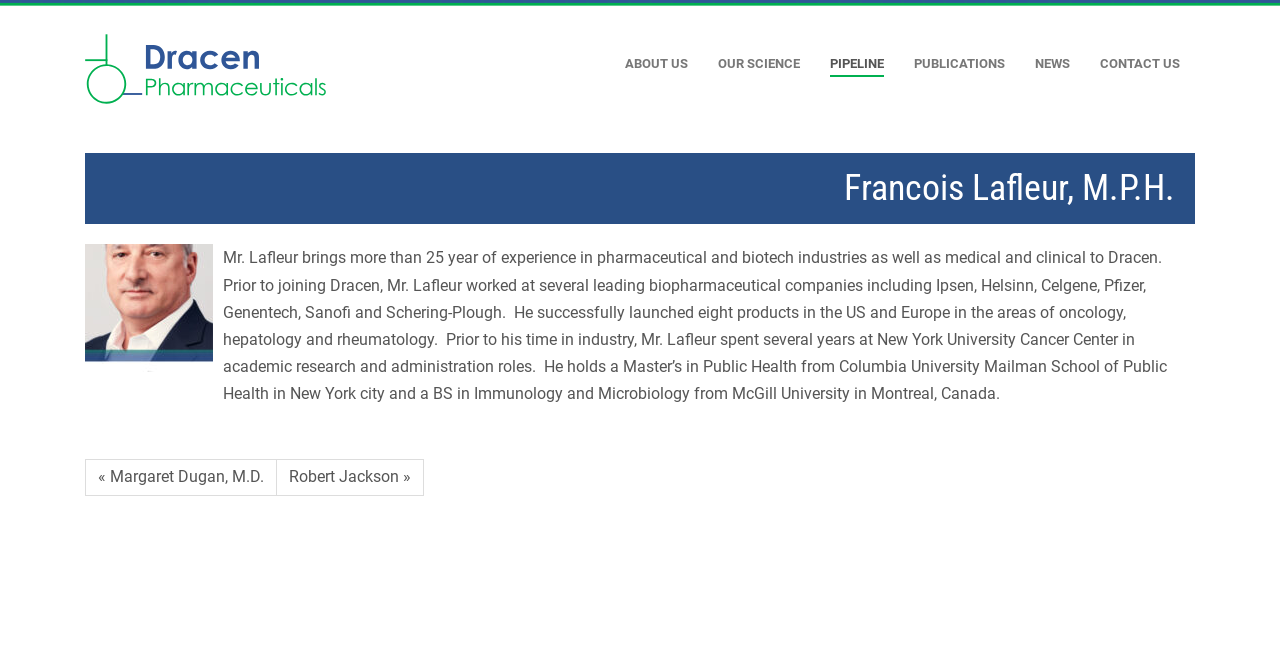Kindly determine the bounding box coordinates for the clickable area to achieve the given instruction: "view the image 'text break bar image'".

None